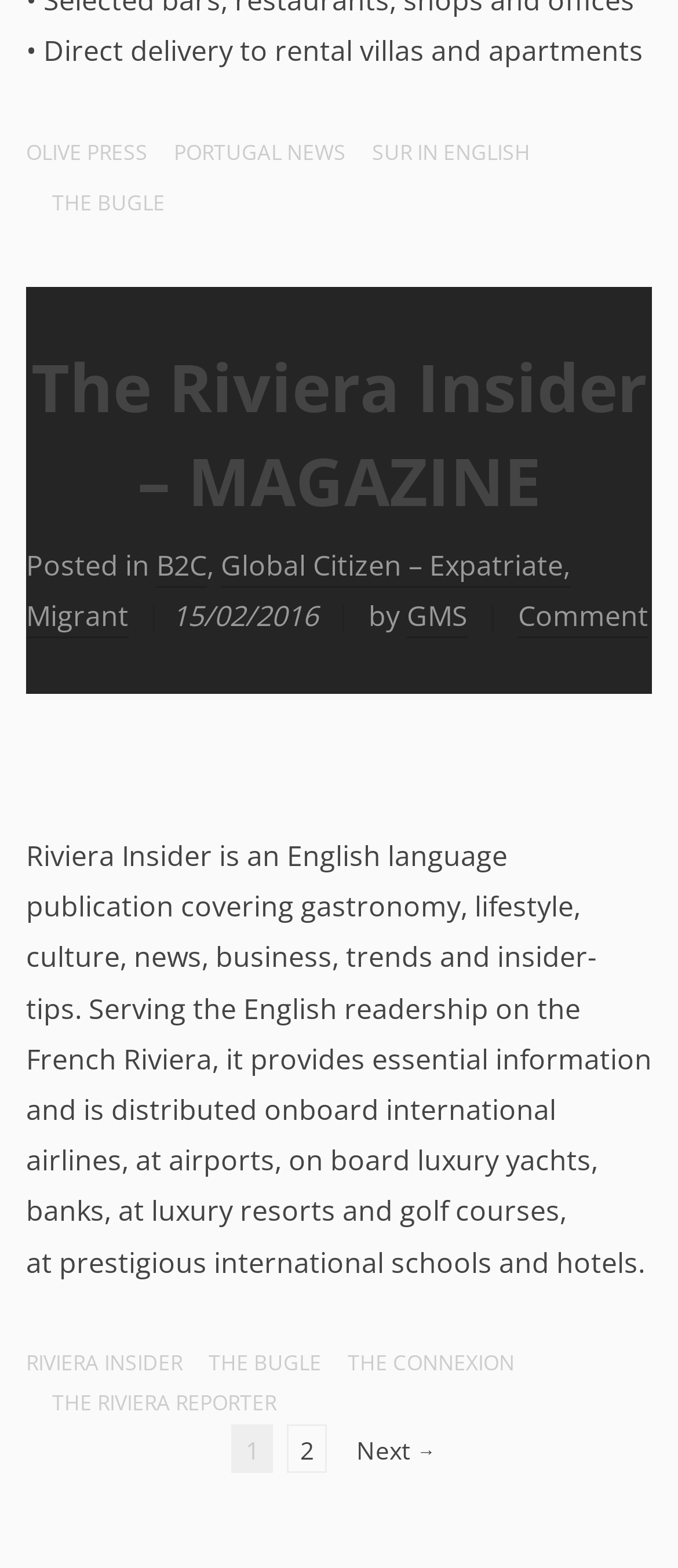Locate the coordinates of the bounding box for the clickable region that fulfills this instruction: "Go to next page".

[0.507, 0.909, 0.658, 0.938]